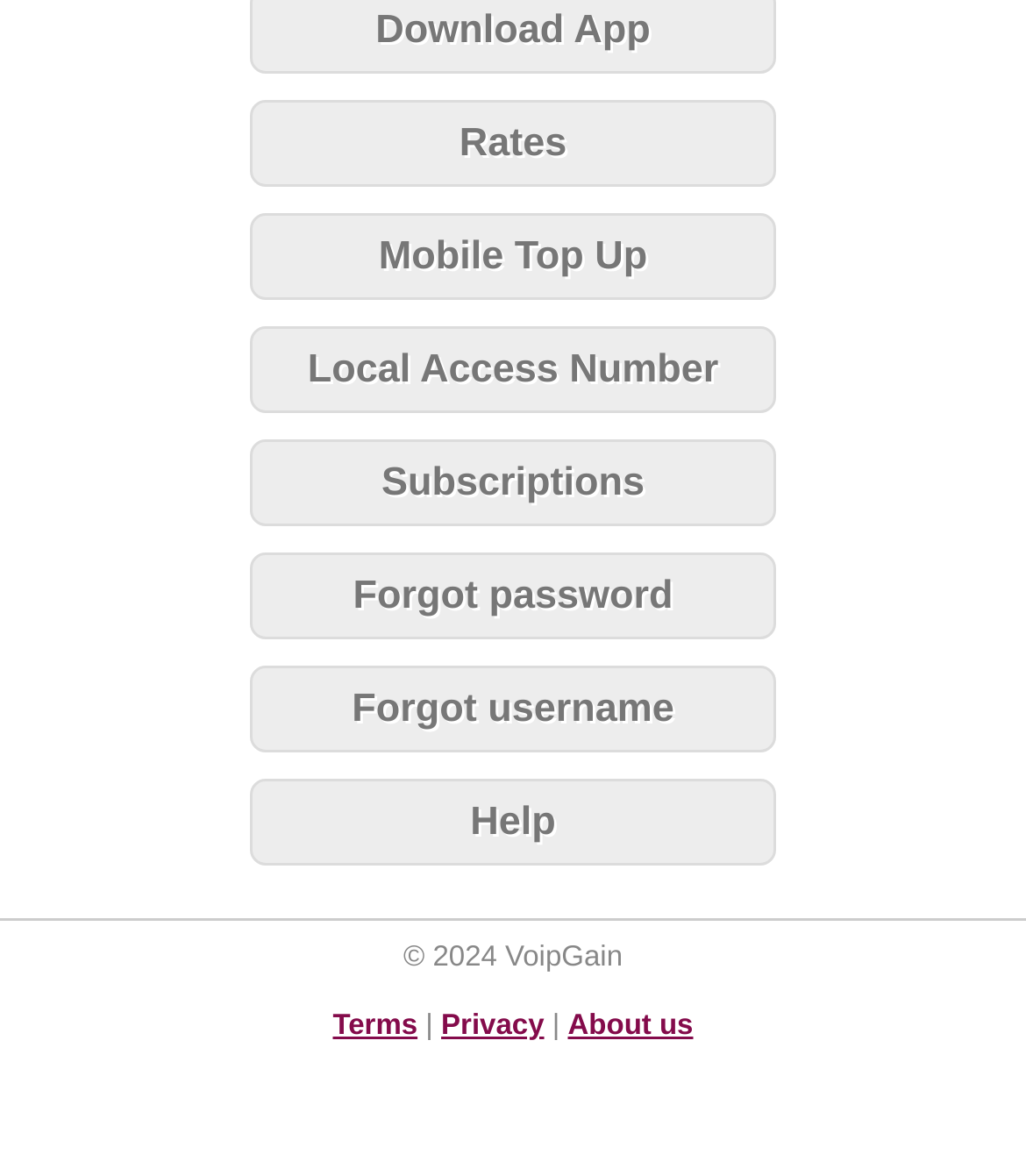Provide the bounding box coordinates in the format (top-left x, top-left y, bottom-right x, bottom-right y). All values are floating point numbers between 0 and 1. Determine the bounding box coordinate of the UI element described as: Mobile Top Up

[0.244, 0.182, 0.756, 0.256]